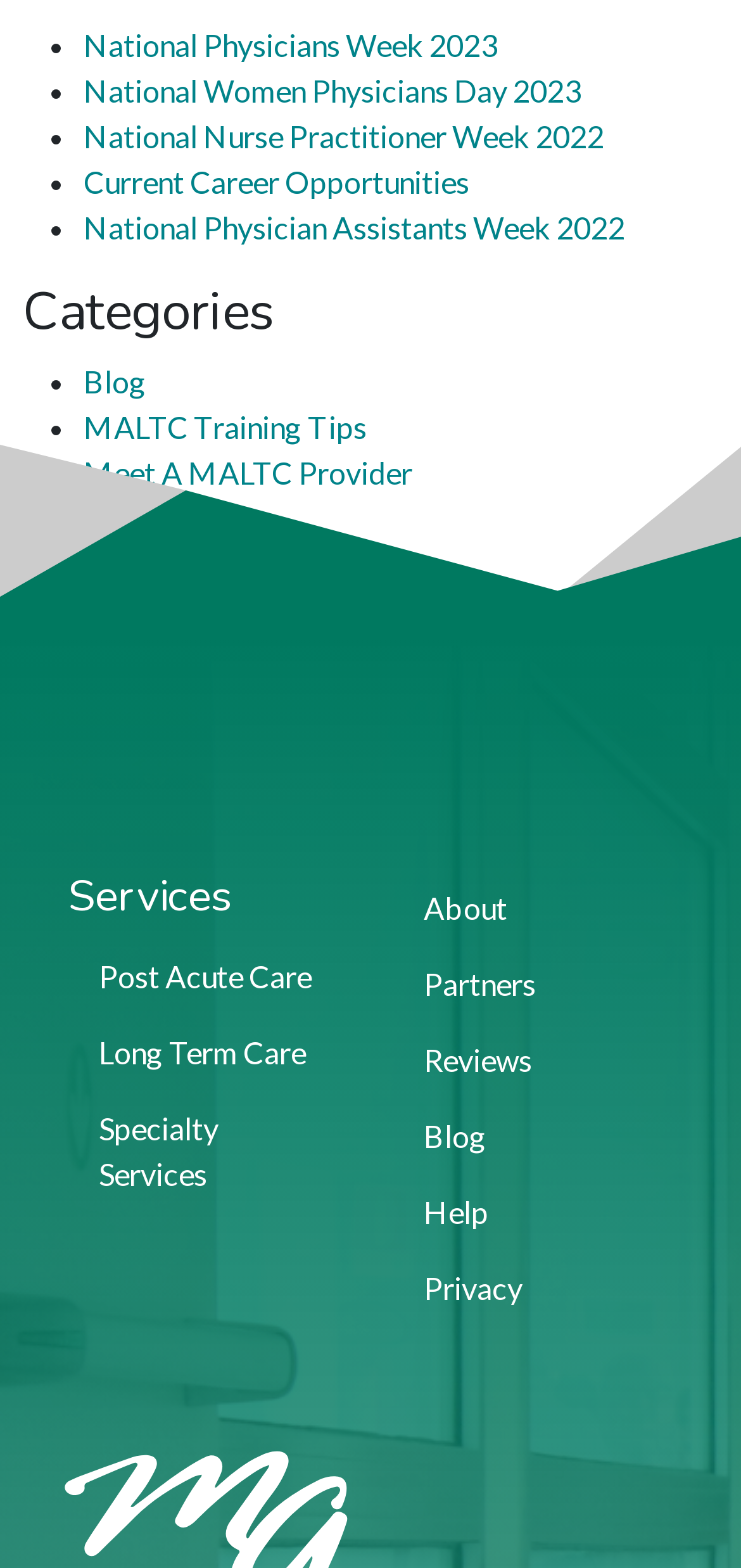Please find the bounding box coordinates of the element that must be clicked to perform the given instruction: "View National Physicians Week 2023". The coordinates should be four float numbers from 0 to 1, i.e., [left, top, right, bottom].

[0.113, 0.017, 0.672, 0.04]